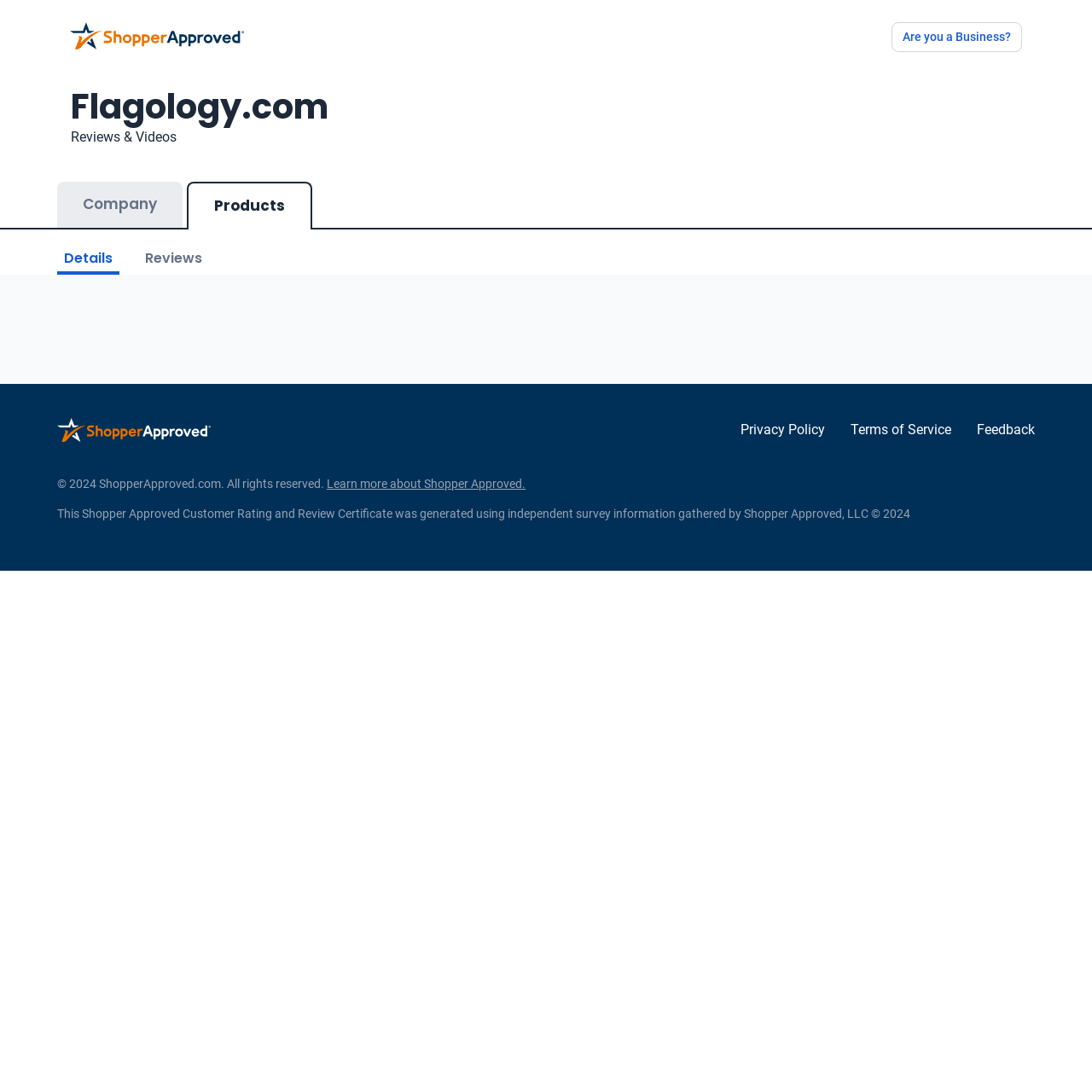Find the bounding box coordinates of the element you need to click on to perform this action: 'Share the article on Twitter'. The coordinates should be represented by four float values between 0 and 1, in the format [left, top, right, bottom].

None